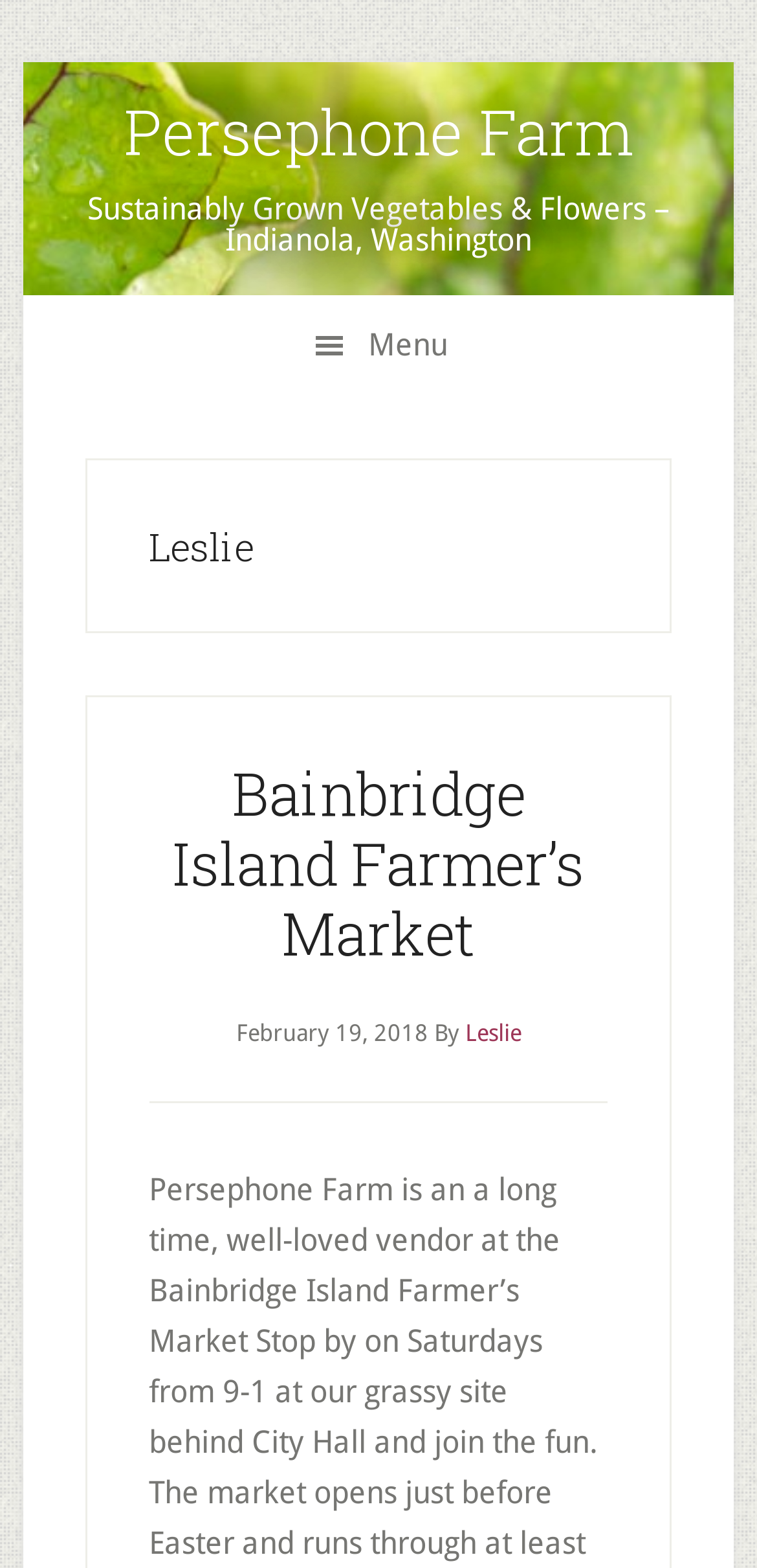Look at the image and answer the question in detail:
What is the date of the latest article?

The date of the latest article can be found in the 'StaticText' element 'February 19, 2018' which is a child of the 'time' element.